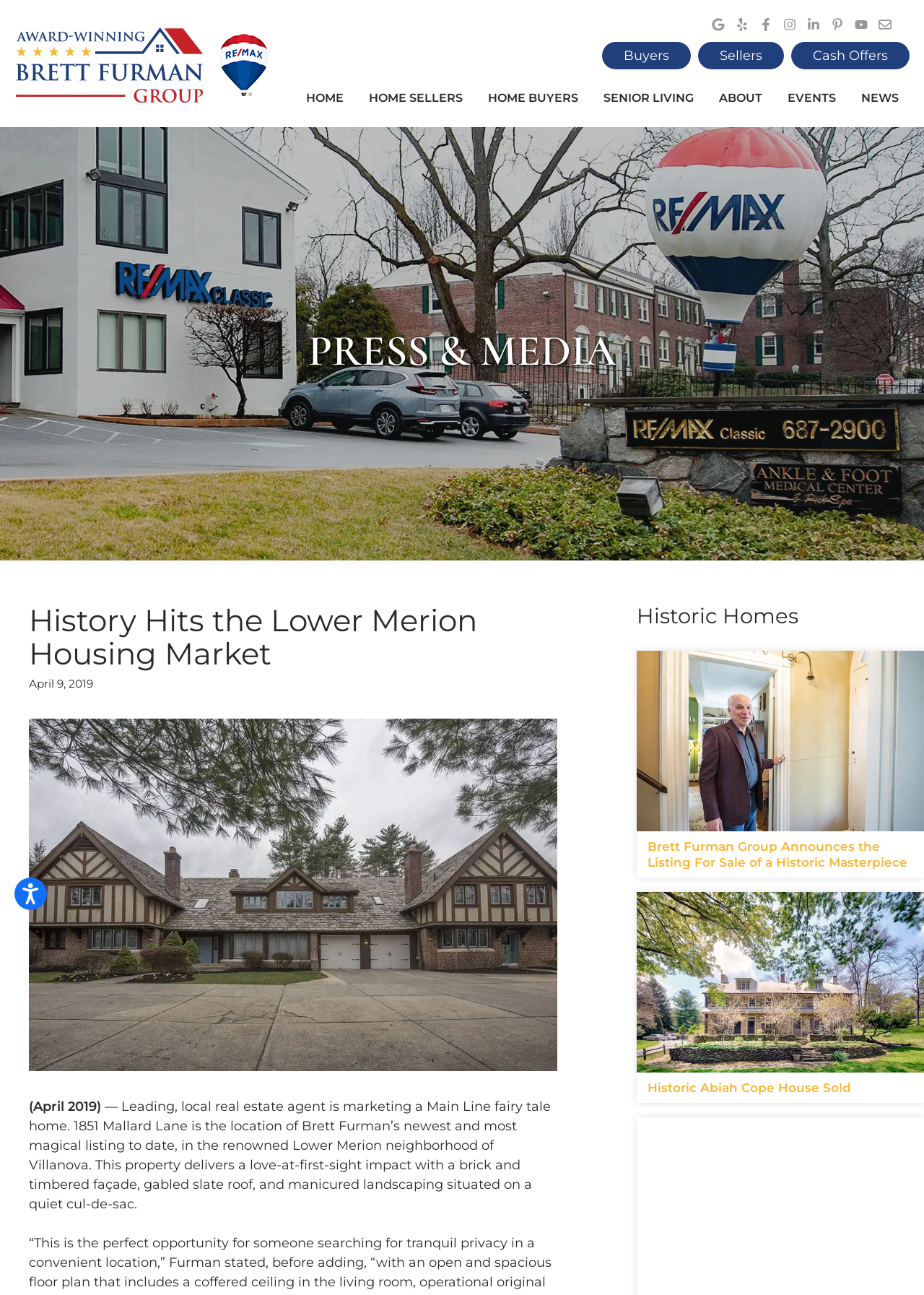Identify the bounding box coordinates of the clickable region necessary to fulfill the following instruction: "Read the 'History Hits the Lower Merion Housing Market' article". The bounding box coordinates should be four float numbers between 0 and 1, i.e., [left, top, right, bottom].

[0.031, 0.466, 0.603, 0.518]